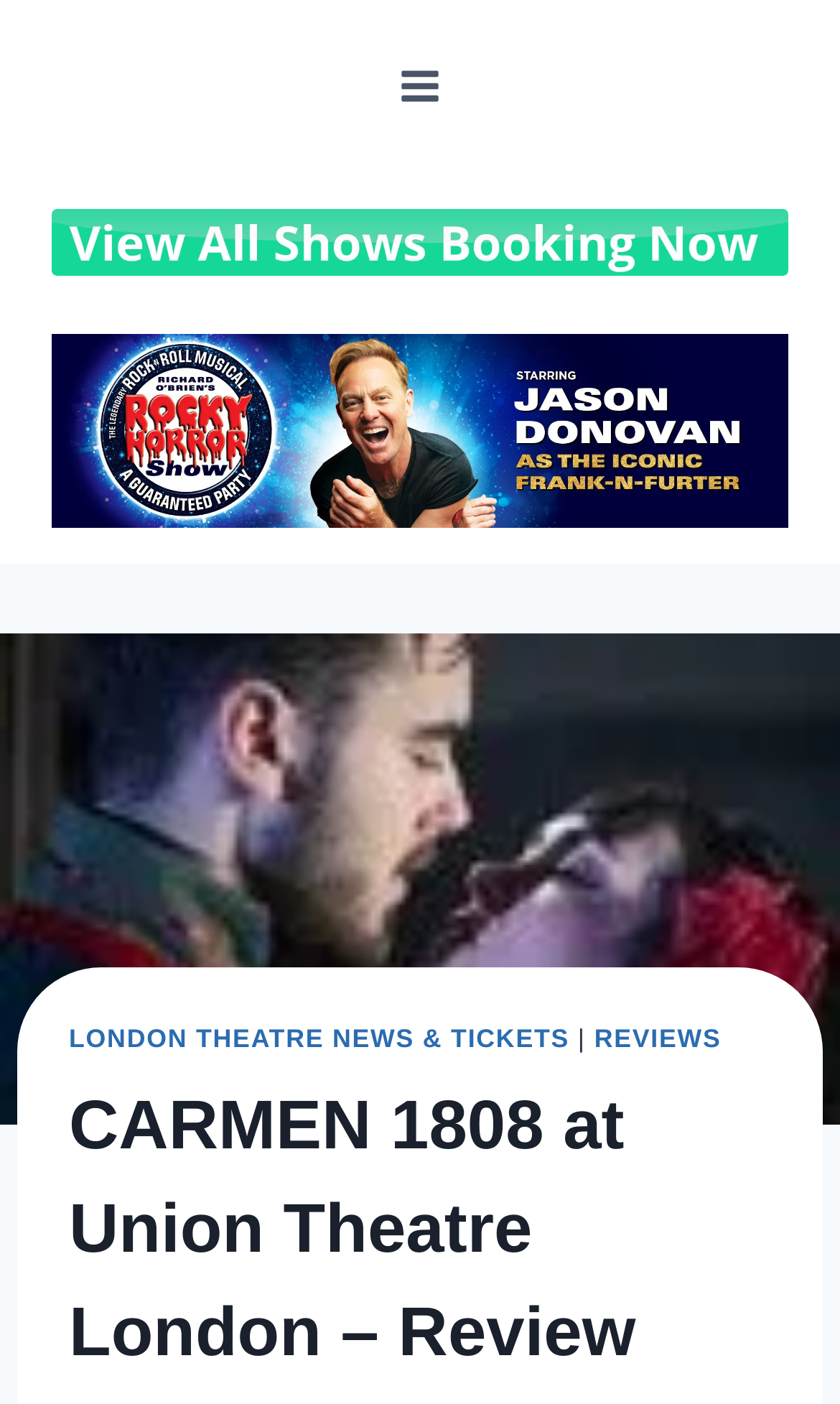Illustrate the webpage thoroughly, mentioning all important details.

The webpage is a review of the play "CARMEN 1808" at the Union Theatre in London. At the top left corner, there is a button to open a menu, accompanied by a small image of a toggle menu. Below this, there are two links to purchase last-minute theatre tickets and tickets to "The Rocky Horror Show", each with a corresponding image.

On the left side of the page, there is a large image of the play "Carmen", credited to Scott Rylander. Above this image, there are three links: "LONDON THEATRE NEWS & TICKETS", a separator, and "REVIEWS". The main content of the page is a review of the play, with a heading that reads "CARMEN 1808 at Union Theatre London – Review". This heading is located below the image and spans most of the width of the page.

The webpage also has a brief introduction to the review, which discusses the two types of performances that involve people singing on stage.